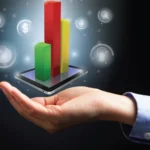What do the floating symbols surrounding the smartphone suggest?
Please answer the question with a detailed and comprehensive explanation.

The image features floating symbols, including dollar signs and various digital icons, surrounding the smartphone. These symbols are often associated with finance, technology, and digital innovation, suggesting that the image is conveying themes related to these areas.